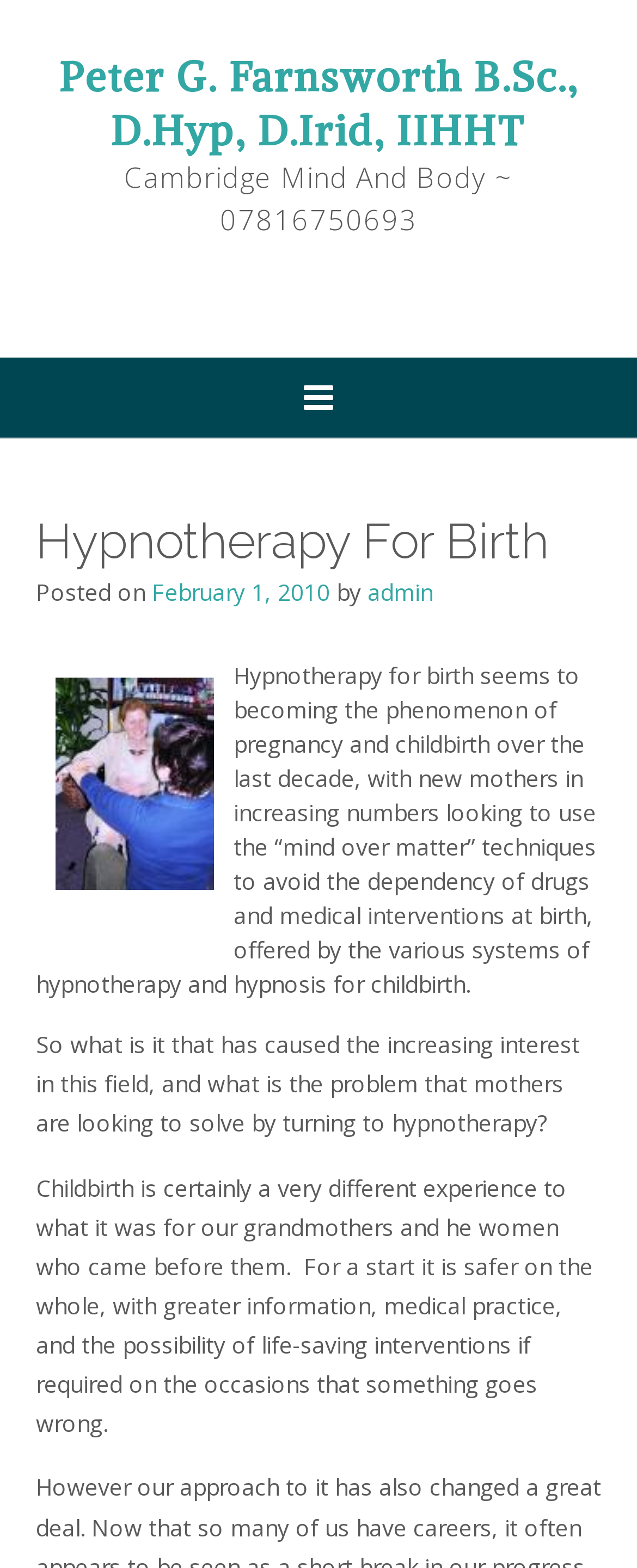Refer to the screenshot and answer the following question in detail:
What is the author of the article?

The author can be found in the link element 'admin' which is located below the heading 'Hypnotherapy For Birth'.